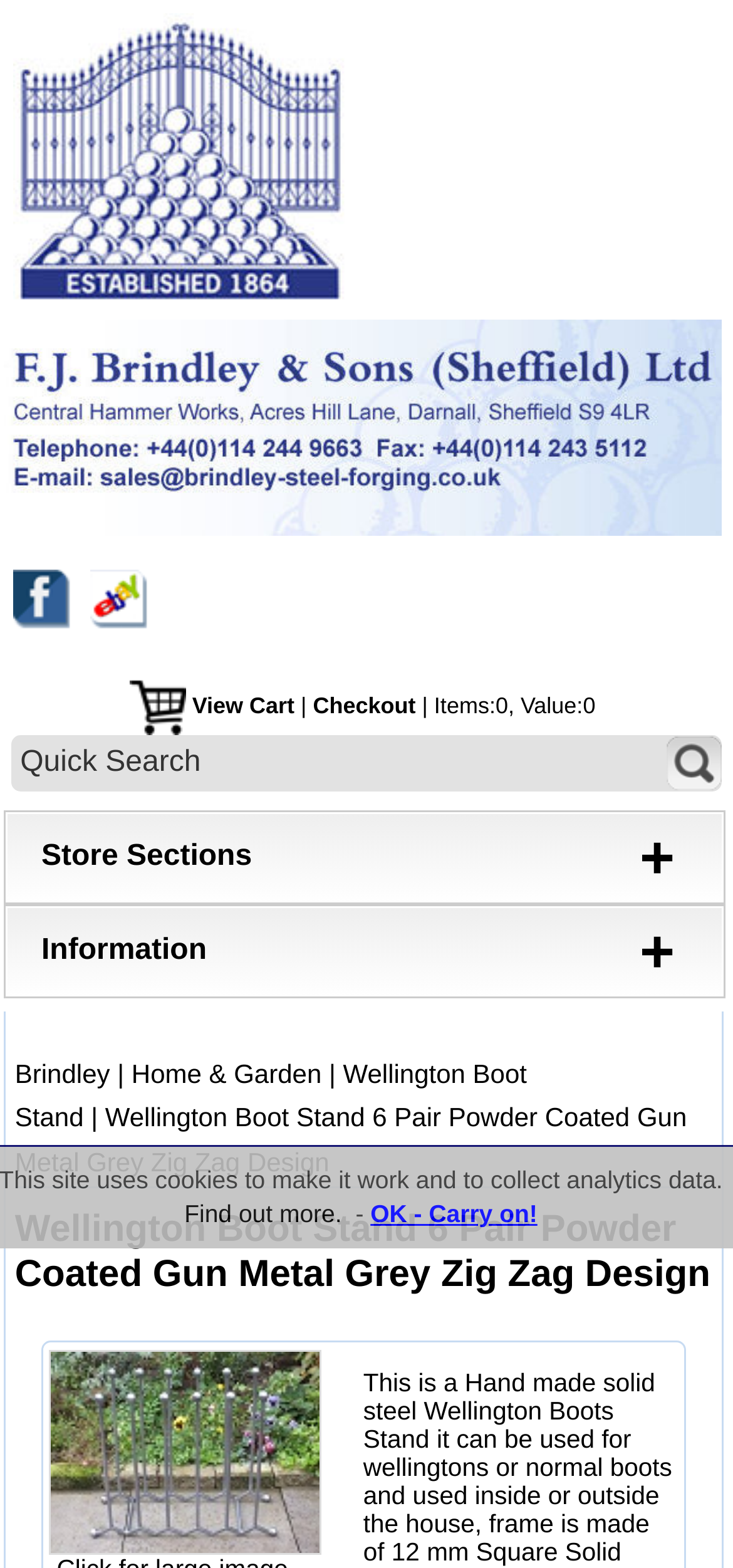Identify the bounding box coordinates of the HTML element based on this description: "input value="Go!" name="ACTION" value="Go!"".

[0.907, 0.469, 0.984, 0.505]